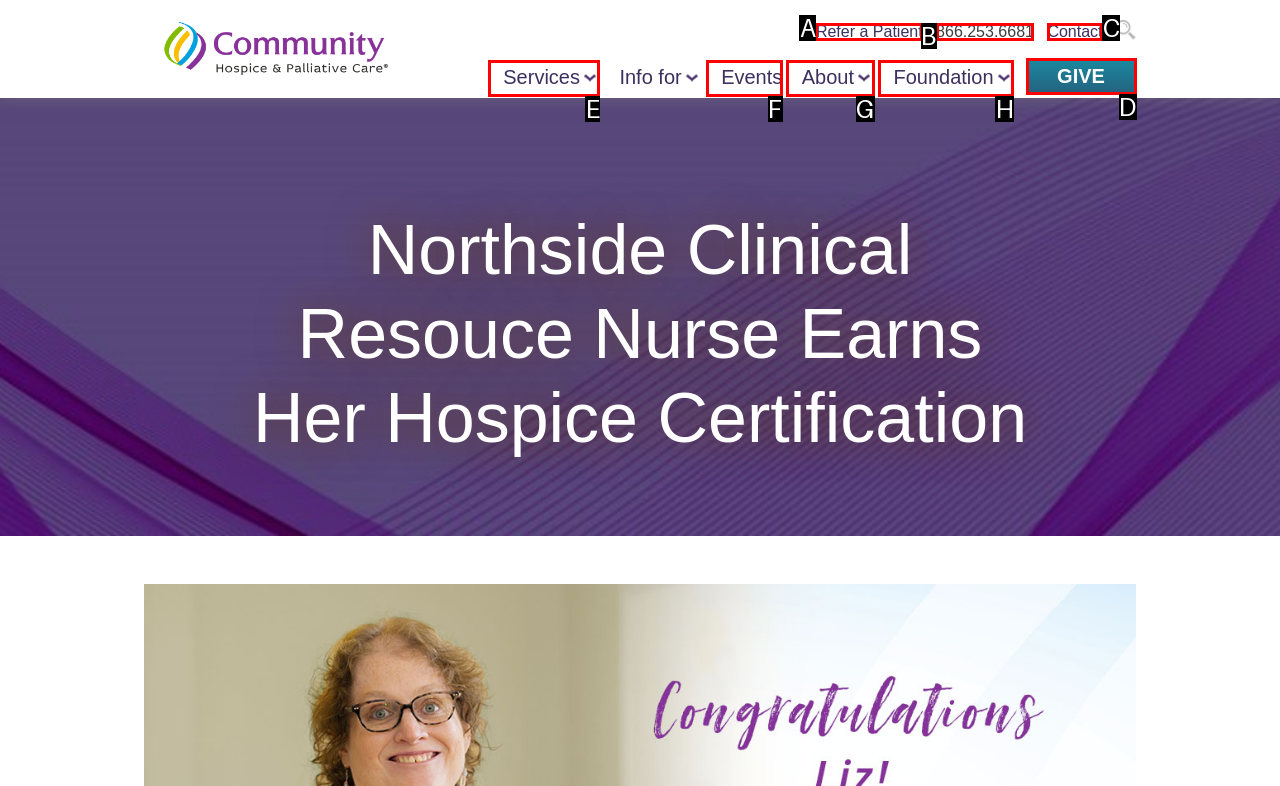Which HTML element among the options matches this description: Refer a Patient? Answer with the letter representing your choice.

A